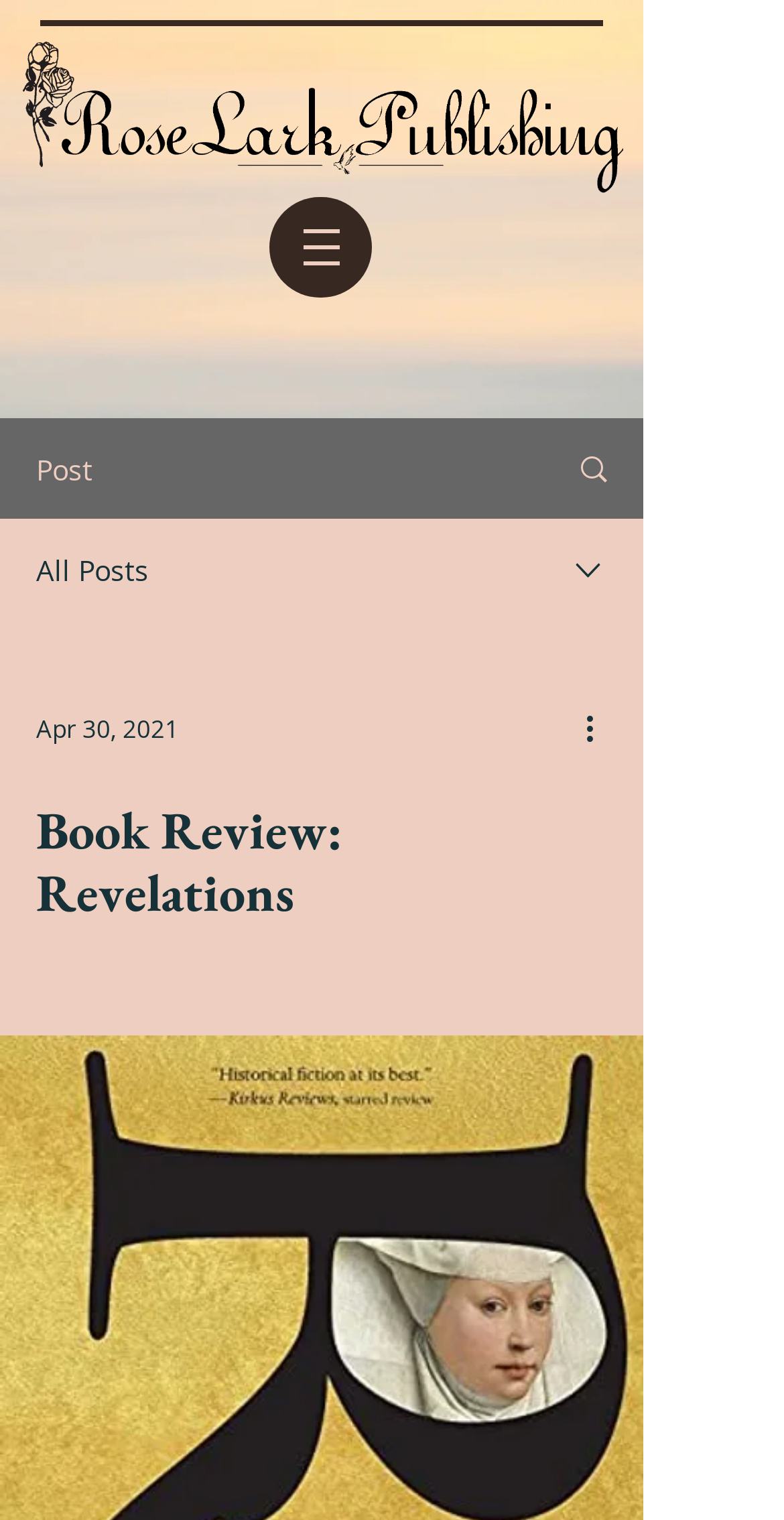Is the combobox expanded?
Look at the screenshot and give a one-word or phrase answer.

No